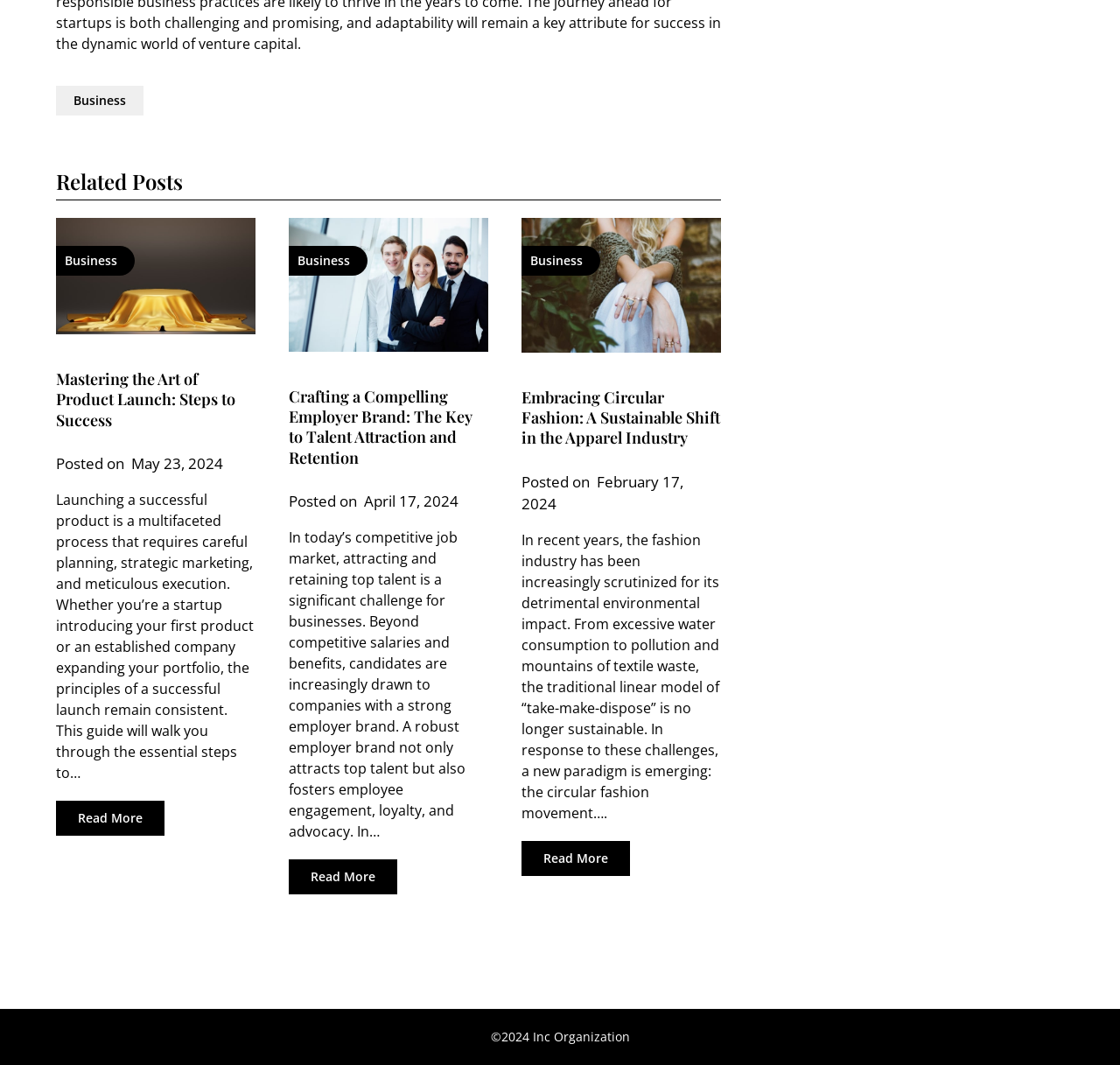What is the copyright information at the bottom of the webpage?
Using the image as a reference, answer with just one word or a short phrase.

©2024 Inc Organization